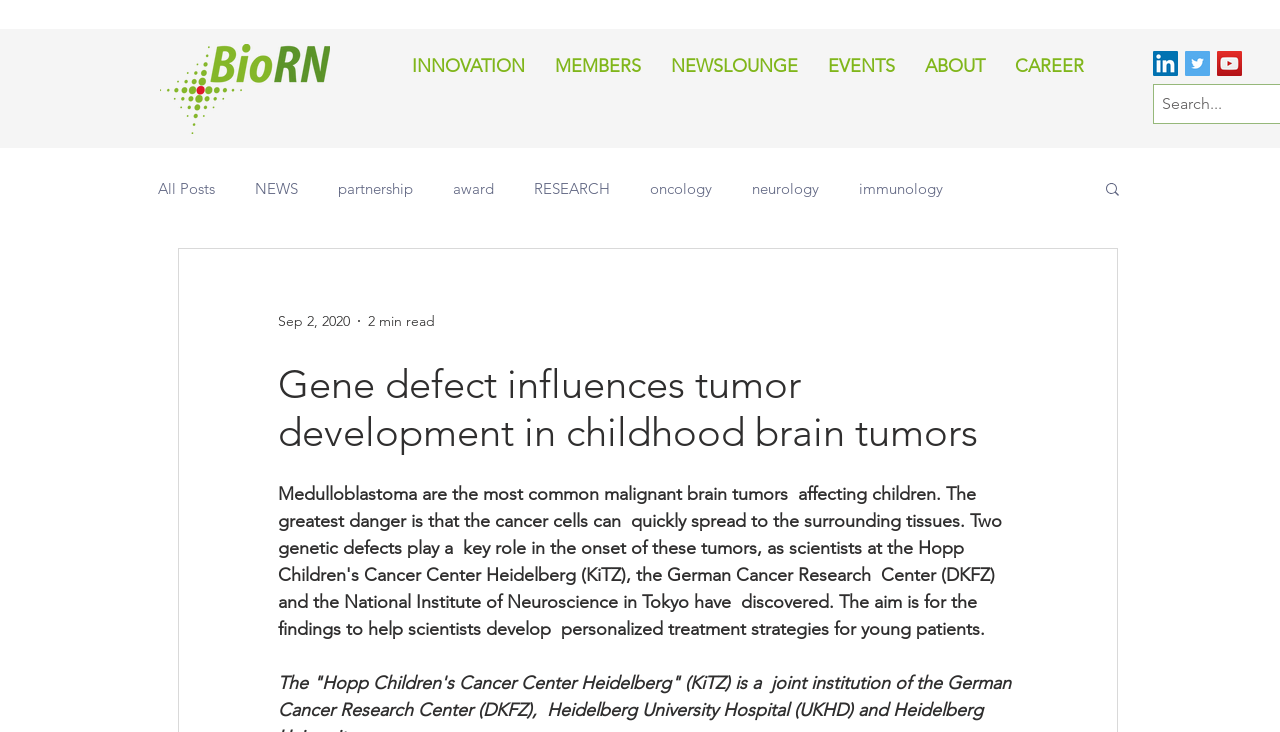Identify the bounding box coordinates of the element that should be clicked to fulfill this task: "Click the LinkedIn Social Icon". The coordinates should be provided as four float numbers between 0 and 1, i.e., [left, top, right, bottom].

[0.901, 0.07, 0.92, 0.104]